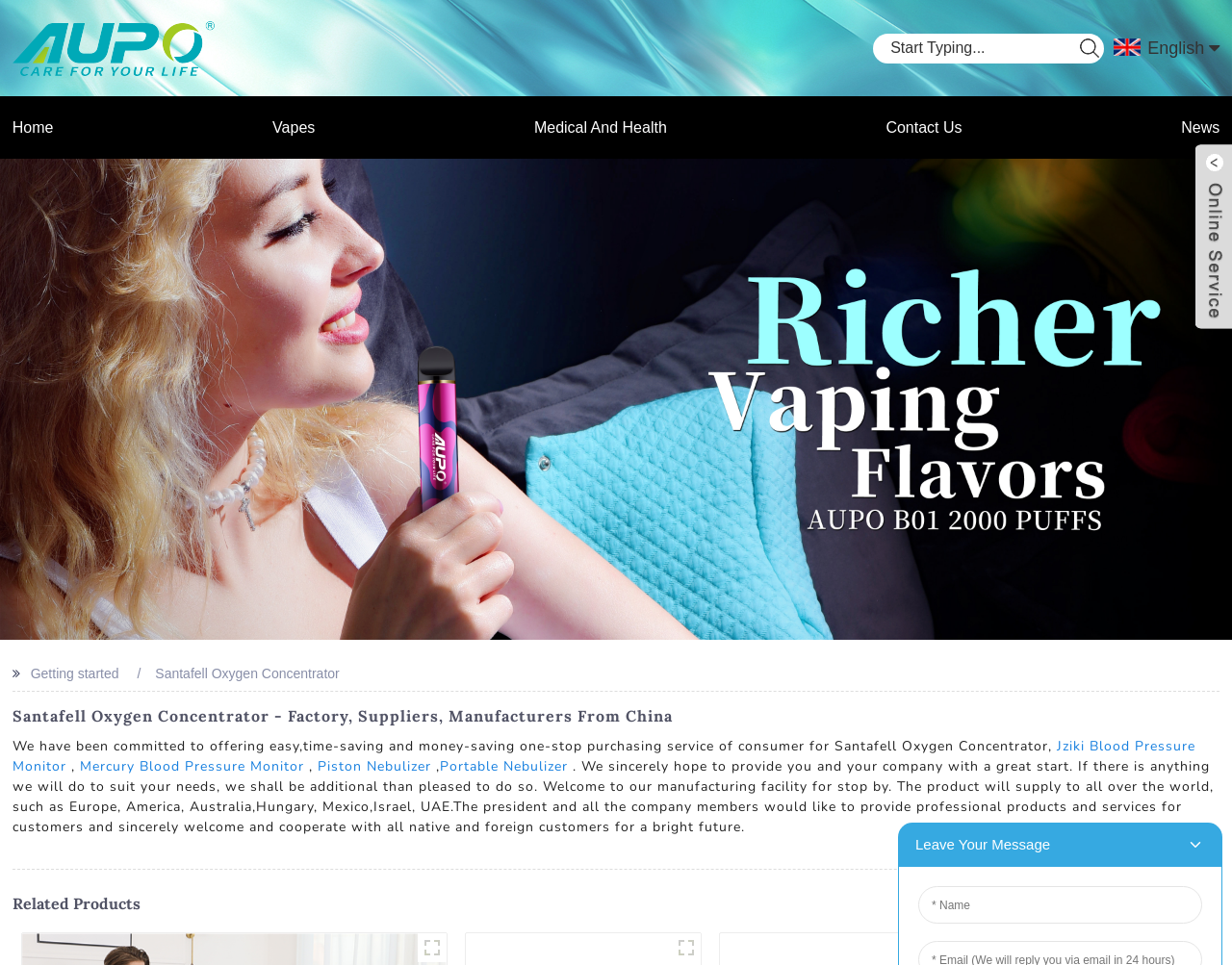Please identify the bounding box coordinates for the region that you need to click to follow this instruction: "Search for products".

[0.709, 0.034, 0.896, 0.065]